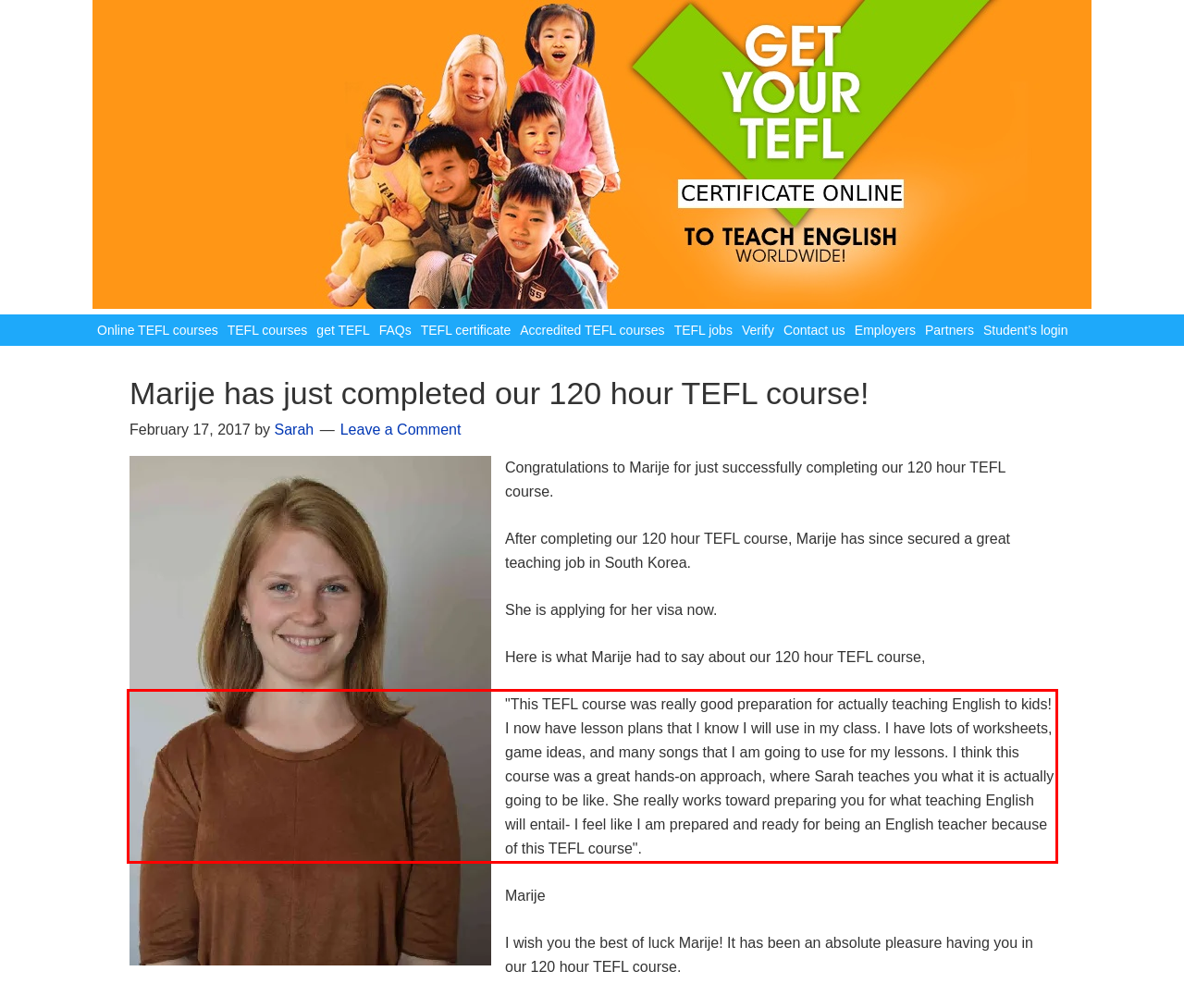Identify and extract the text within the red rectangle in the screenshot of the webpage.

"This TEFL course was really good preparation for actually teaching English to kids! I now have lesson plans that I know I will use in my class. I have lots of worksheets, game ideas, and many songs that I am going to use for my lessons. I think this course was a great hands-on approach, where Sarah teaches you what it is actually going to be like. She really works toward preparing you for what teaching English will entail- I feel like I am prepared and ready for being an English teacher because of this TEFL course".